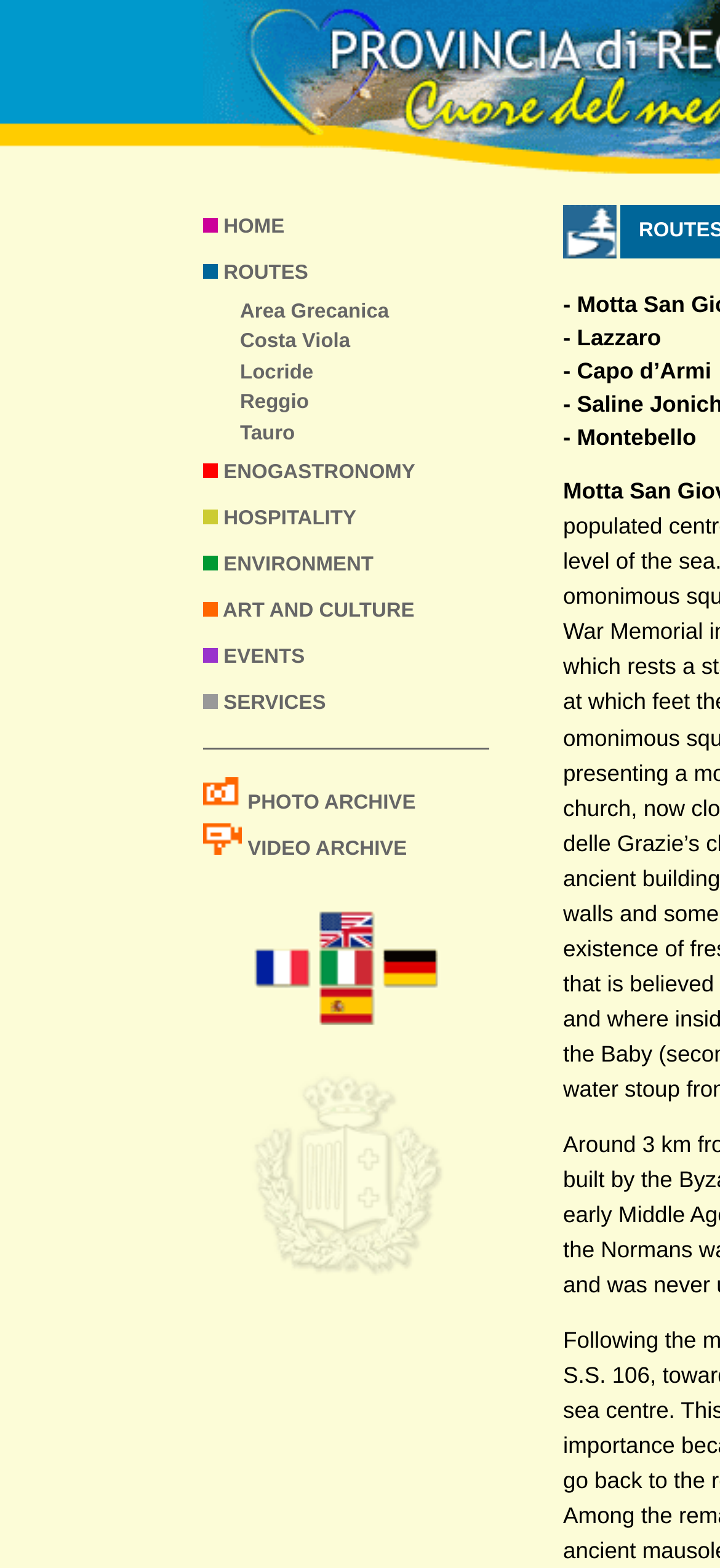Use the details in the image to answer the question thoroughly: 
How many links are in the 'Area Grecanica Costa Viola Locride Reggio Tauro' table cell?

There are 5 links in the 'Area Grecanica Costa Viola Locride Reggio Tauro' table cell because it contains separate links for 'Area Grecanica', 'Costa Viola', 'Locride', 'Reggio', and 'Tauro'.